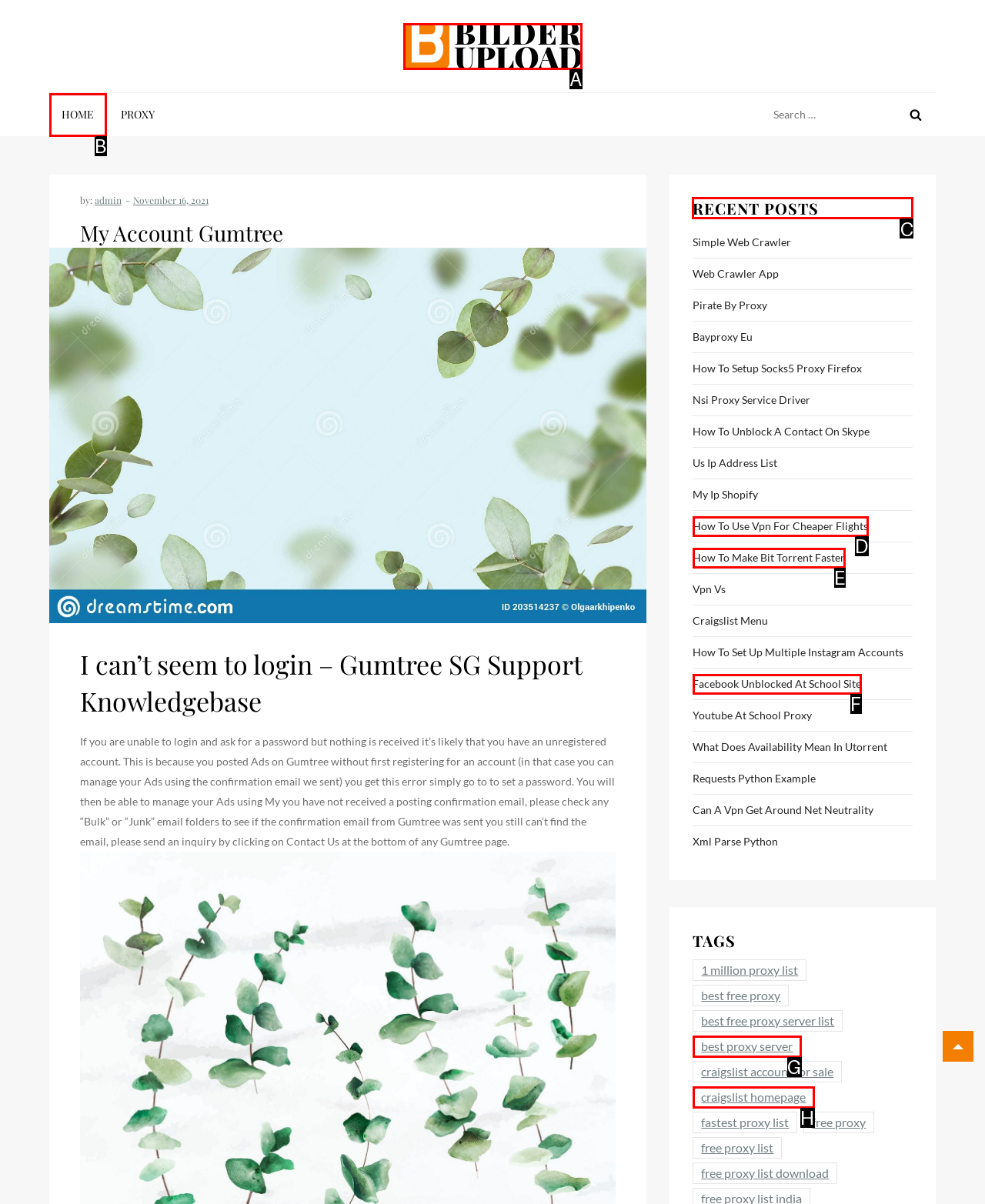Tell me which one HTML element I should click to complete the following task: View recent posts
Answer with the option's letter from the given choices directly.

C